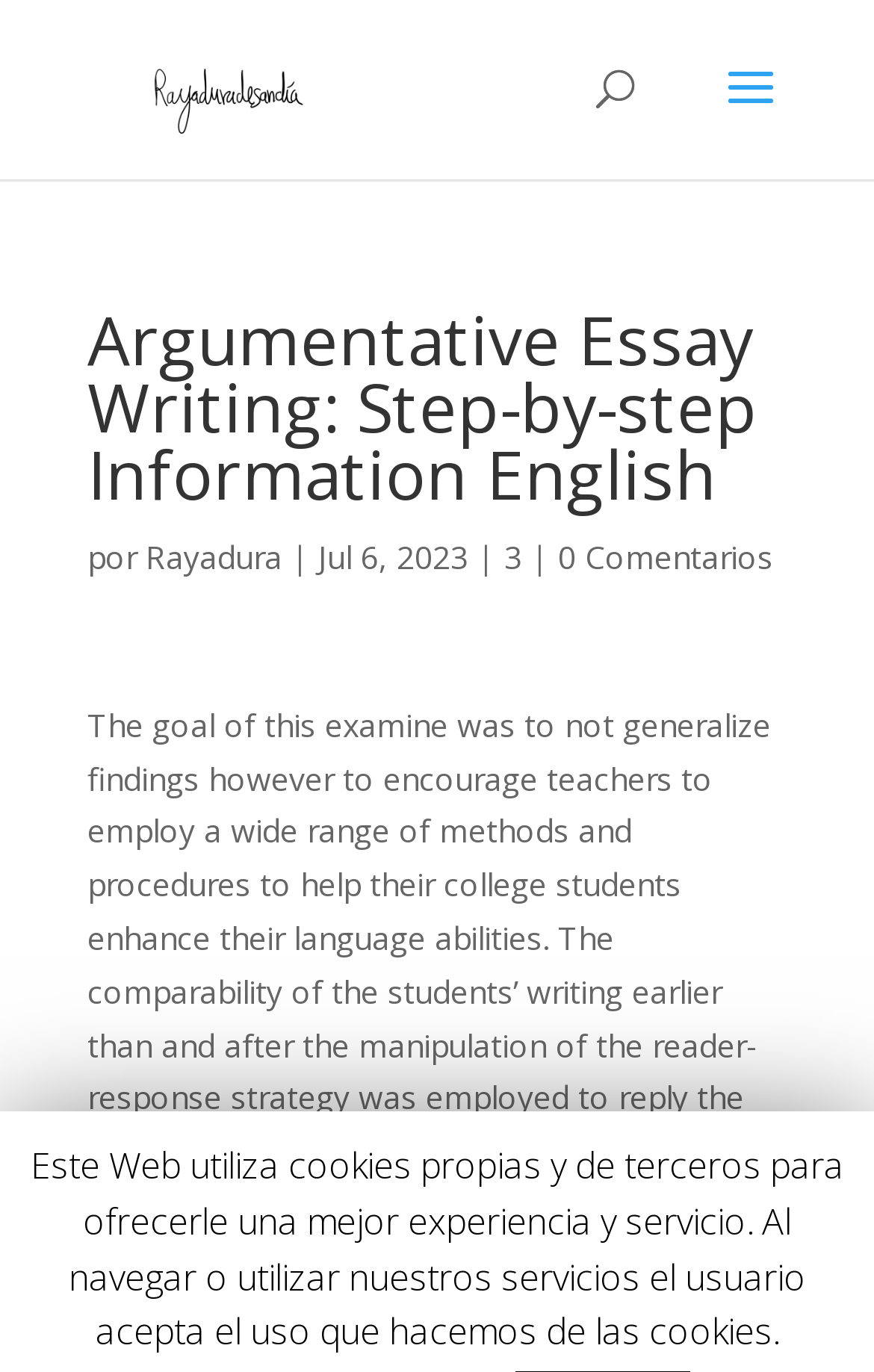Give a concise answer of one word or phrase to the question: 
How many comments does the article have?

0